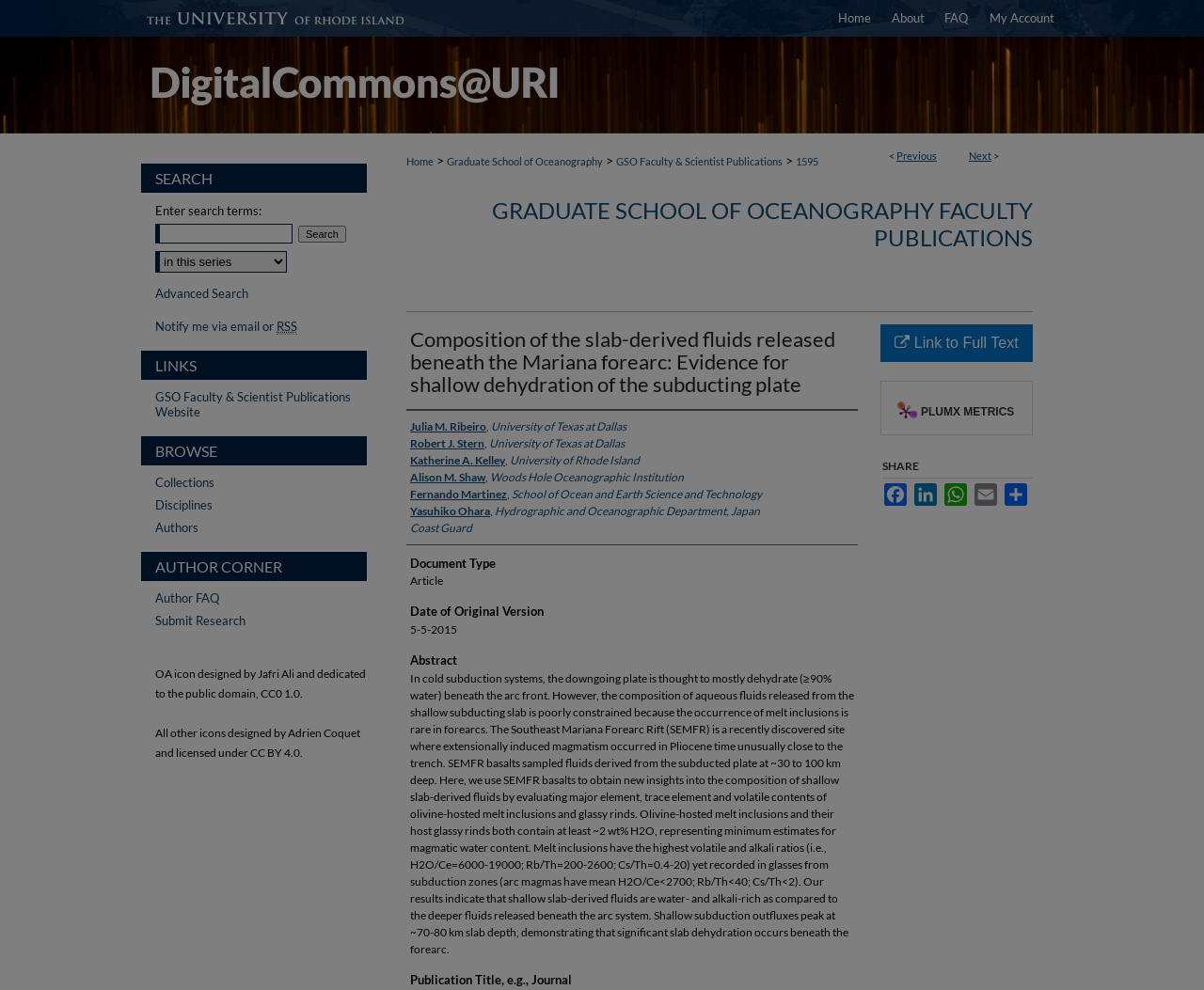Please find the bounding box coordinates of the element that you should click to achieve the following instruction: "Search for a specific term". The coordinates should be presented as four float numbers between 0 and 1: [left, top, right, bottom].

[0.129, 0.226, 0.243, 0.246]